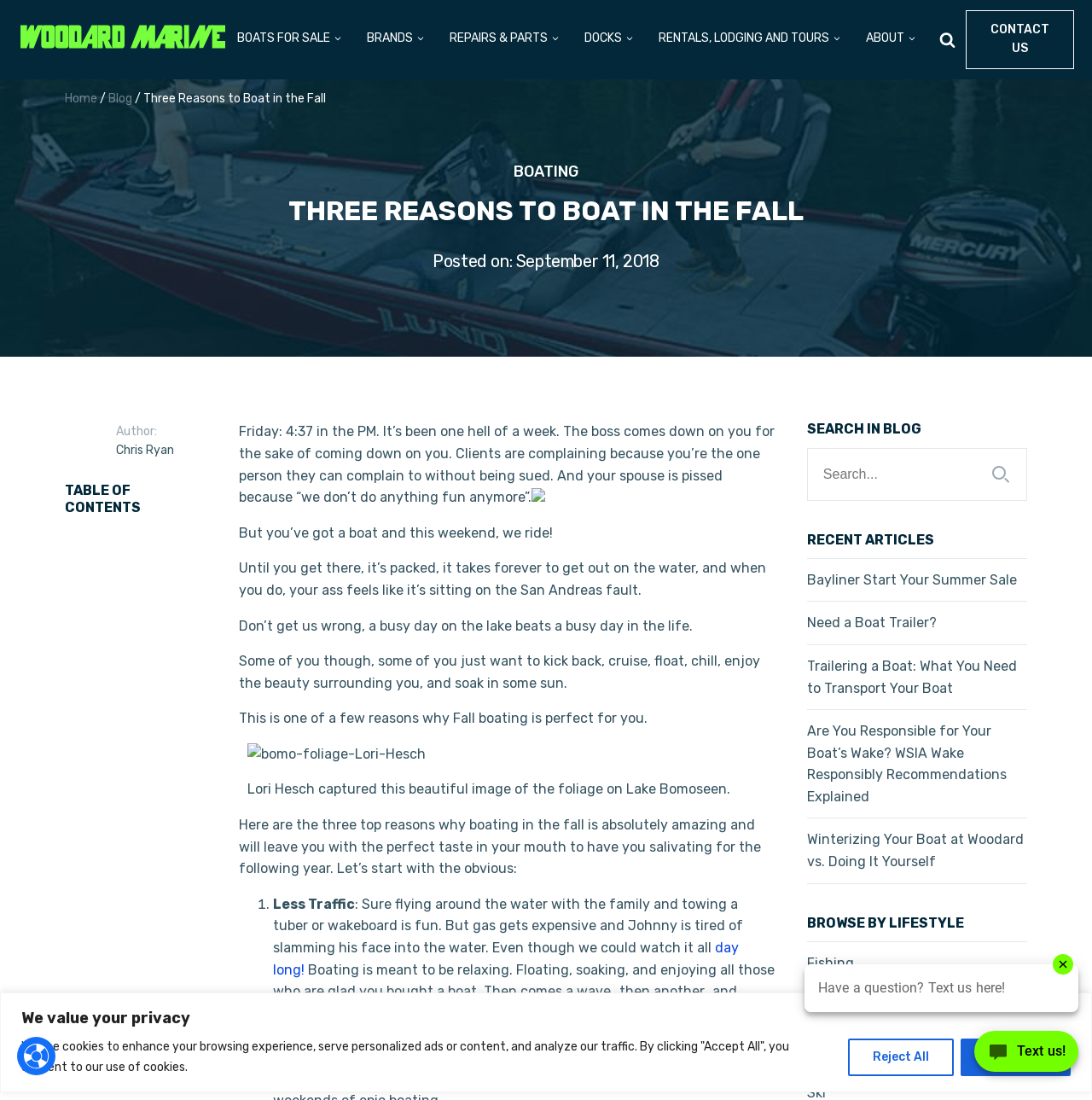Please specify the bounding box coordinates of the clickable region necessary for completing the following instruction: "Search for something in the blog". The coordinates must consist of four float numbers between 0 and 1, i.e., [left, top, right, bottom].

[0.74, 0.408, 0.94, 0.454]